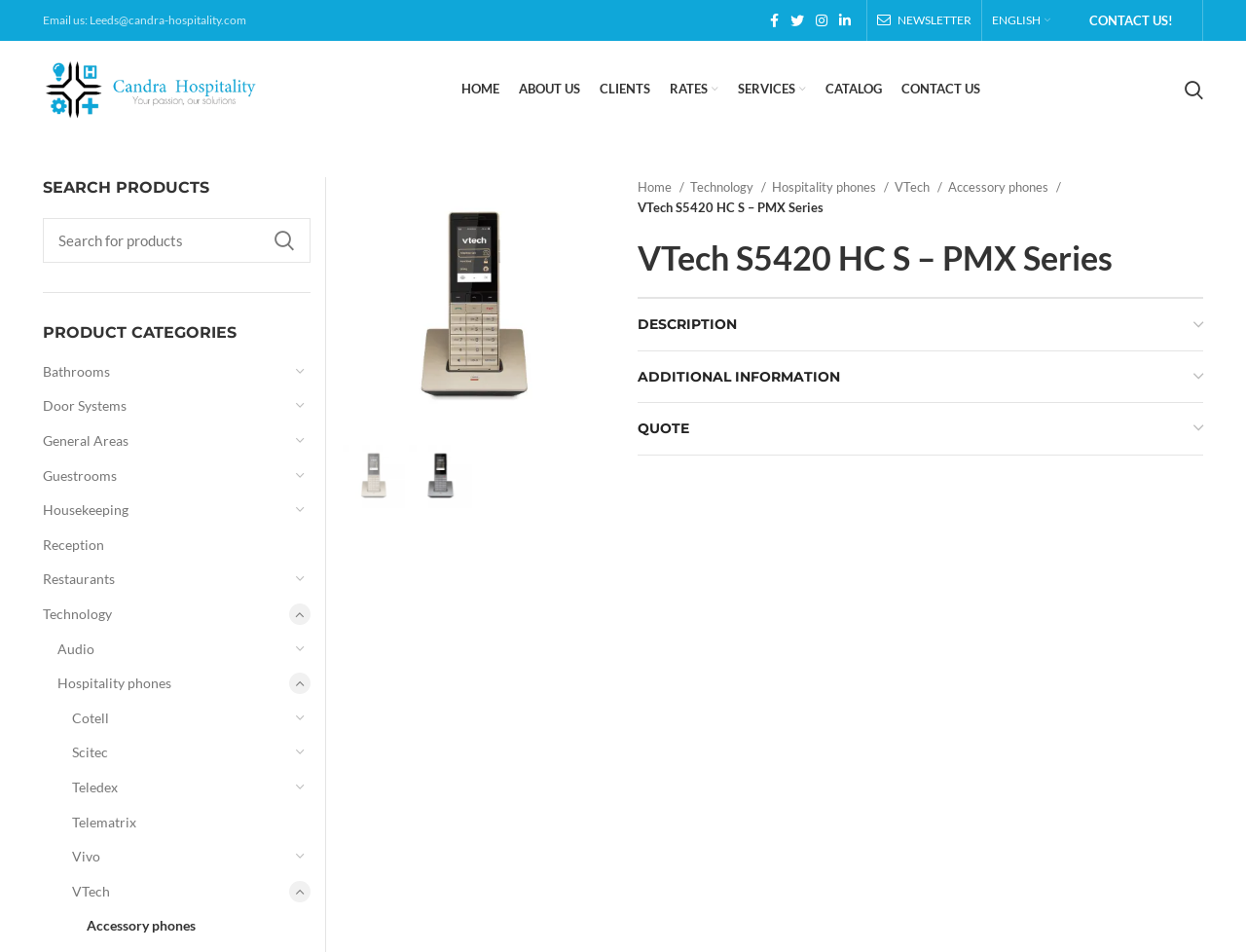Please answer the following question using a single word or phrase: What is the product category of the current page?

Accessory phones